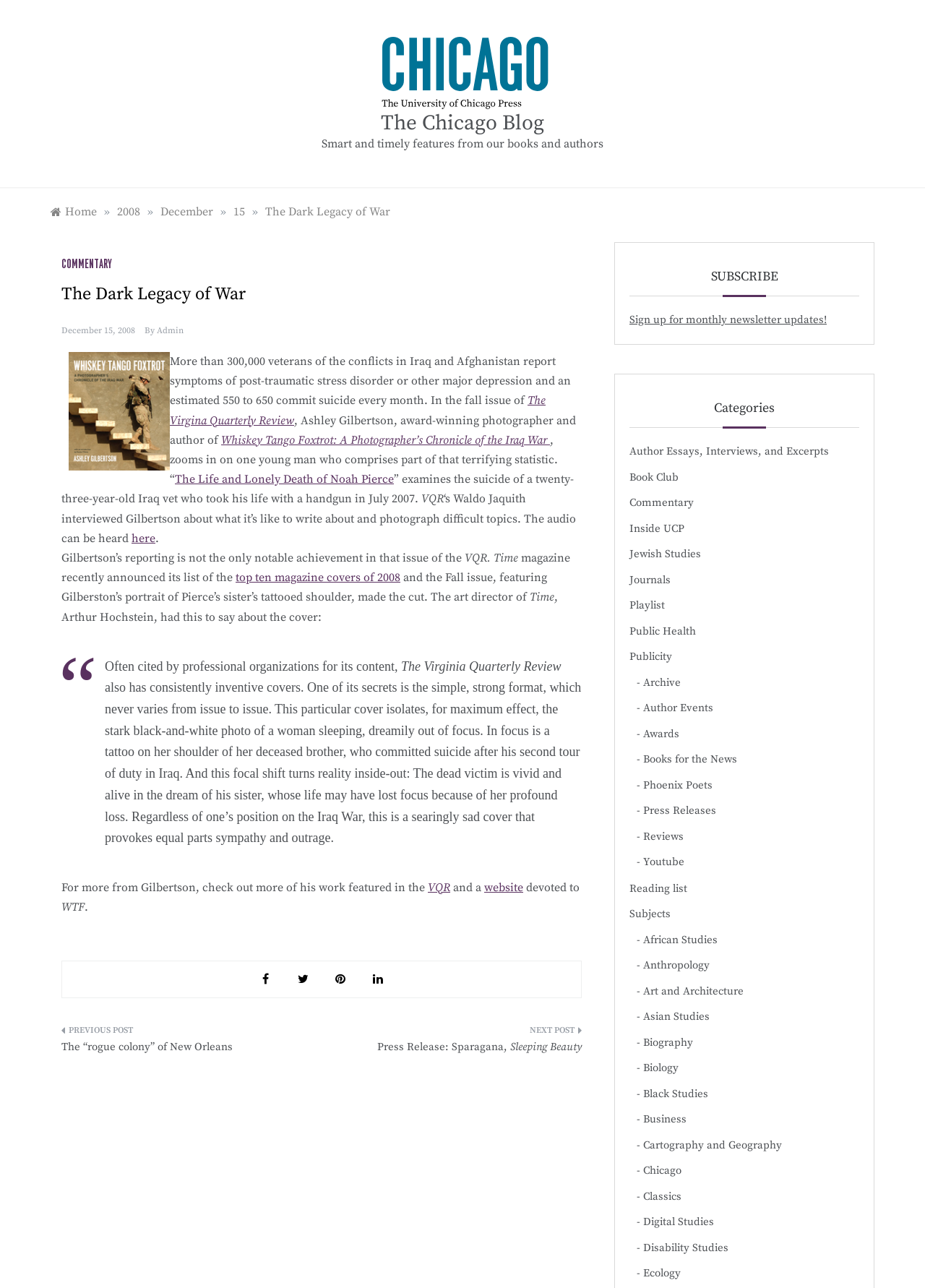What is the name of the photographer who interviewed by Waldo Jaquith?
By examining the image, provide a one-word or phrase answer.

Ashley Gilbertson